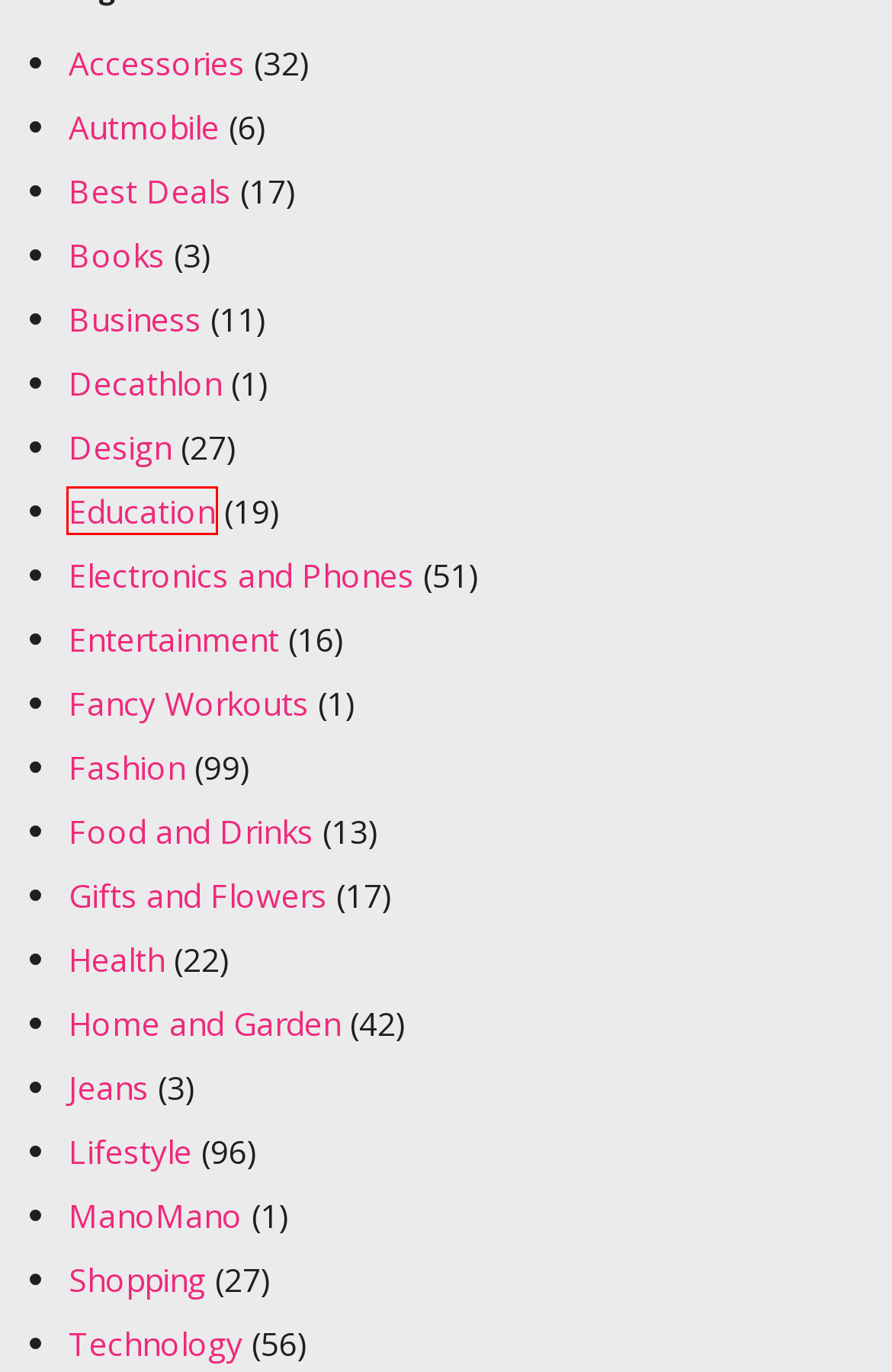With the provided webpage screenshot containing a red bounding box around a UI element, determine which description best matches the new webpage that appears after clicking the selected element. The choices are:
A. Shopping - ShopTopDeal - Latest Discount Offers | Latest Promo Coupon Codes
B. Jeans - ShopTopDeal - Latest Discount Offers | Latest Promo Coupon Codes
C. Home and Garden - ShopTopDeal - Latest Discount Offers | Latest Promo Coupon Codes
D. Entertainment - ShopTopDeal - Latest Discount Offers | Latest Promo Coupon Codes
E. Gifts and Flowers - ShopTopDeal - Latest Discount Offers | Latest Promo Coupon Codes
F. Technology - ShopTopDeal - Latest Discount Offers | Latest Promo Coupon Codes
G. Fashion - ShopTopDeal - Latest Discount Offers | Latest Promo Coupon Codes
H. Education - ShopTopDeal - Latest Discount Offers | Latest Promo Coupon Codes

H